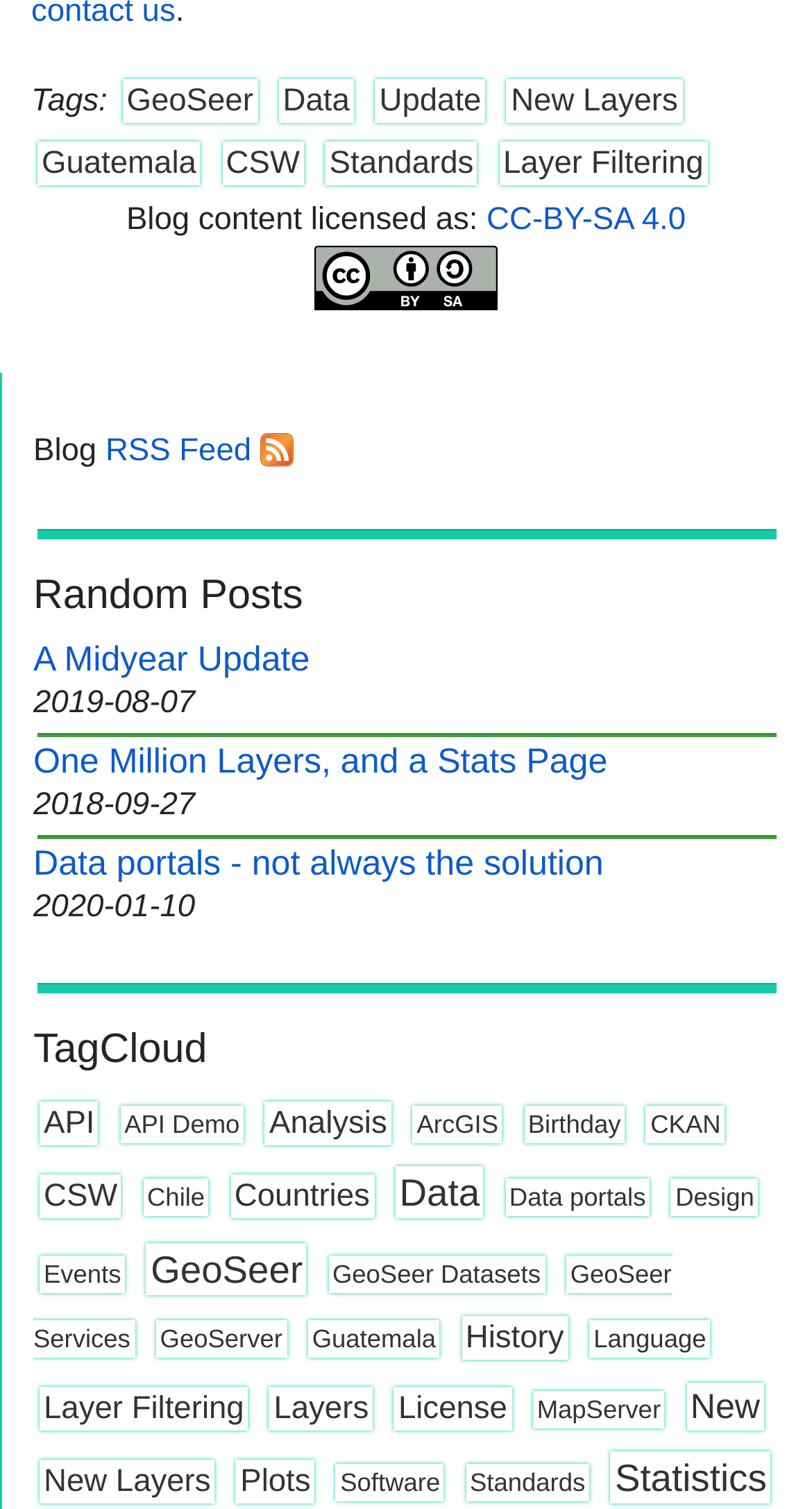Locate the bounding box coordinates of the region to be clicked to comply with the following instruction: "Read the blog post A Midyear Update". The coordinates must be four float numbers between 0 and 1, in the form [left, top, right, bottom].

[0.041, 0.423, 0.381, 0.45]